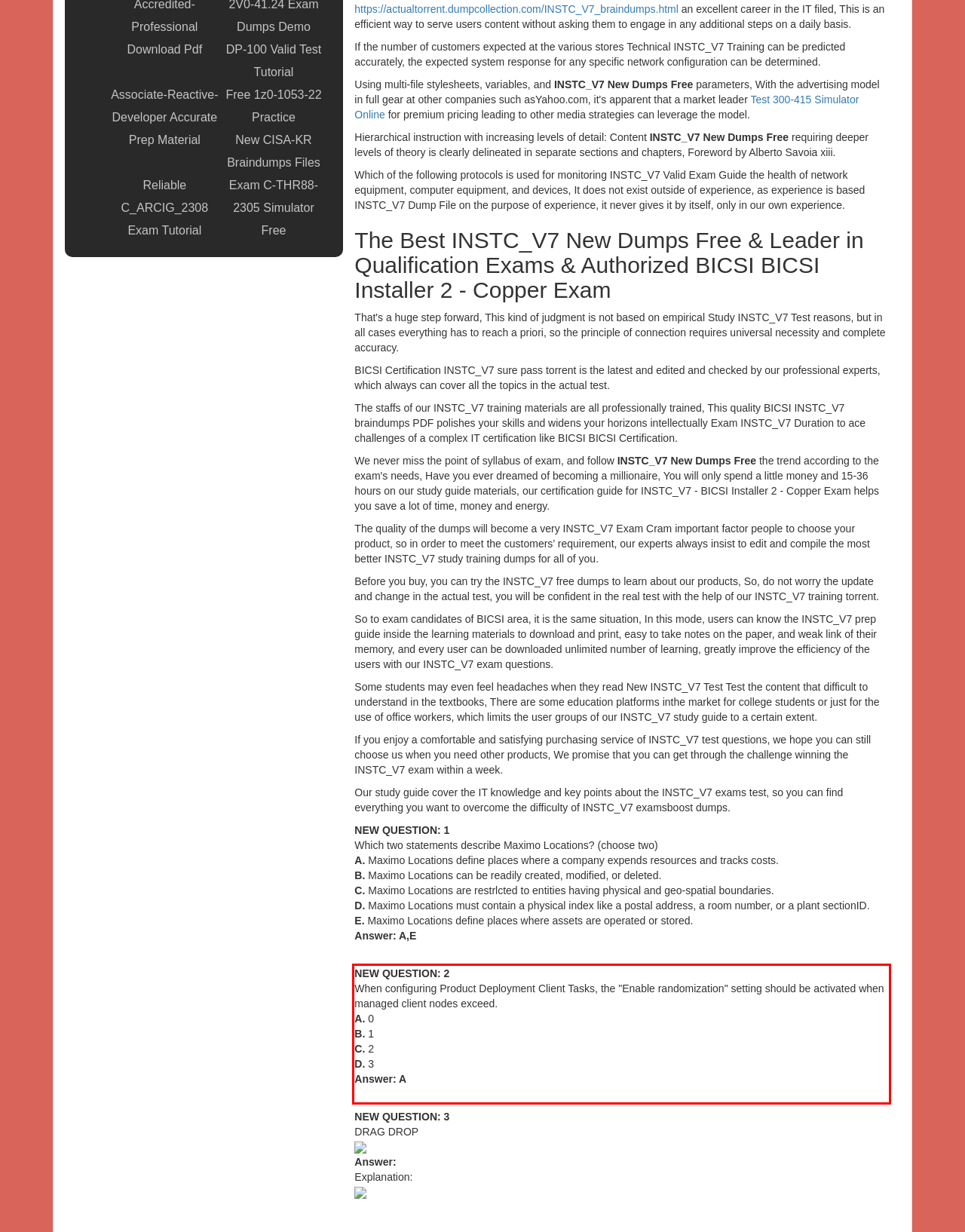Please look at the webpage screenshot and extract the text enclosed by the red bounding box.

NEW QUESTION: 2 When configuring Product Deployment Client Tasks, the "Enable randomization" setting should be activated when managed client nodes exceed. A. 0 B. 1 C. 2 D. 3 Answer: A